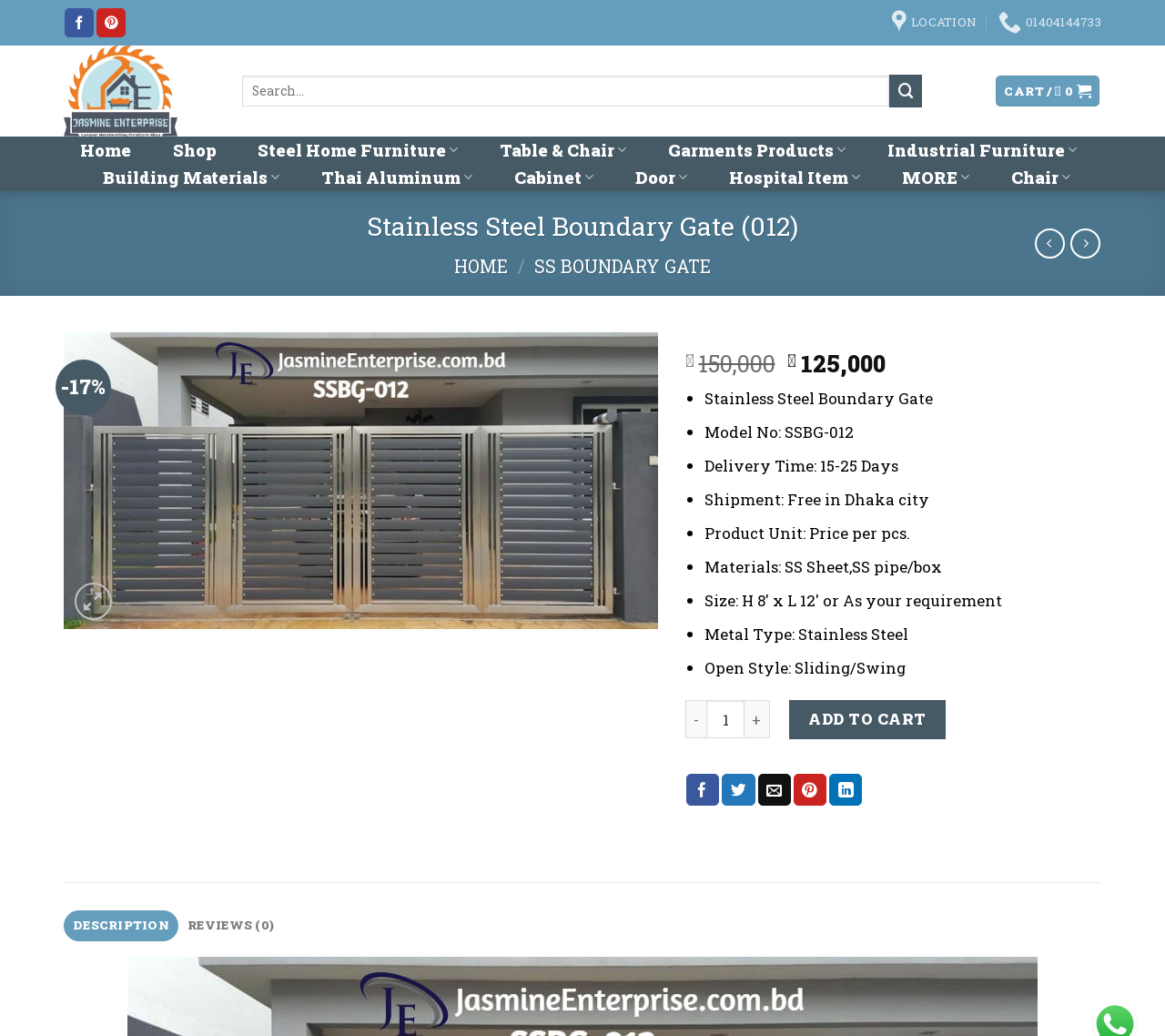Please find the bounding box coordinates of the element that you should click to achieve the following instruction: "Login to the account". The coordinates should be presented as four float numbers between 0 and 1: [left, top, right, bottom].

[0.792, 0.072, 0.83, 0.104]